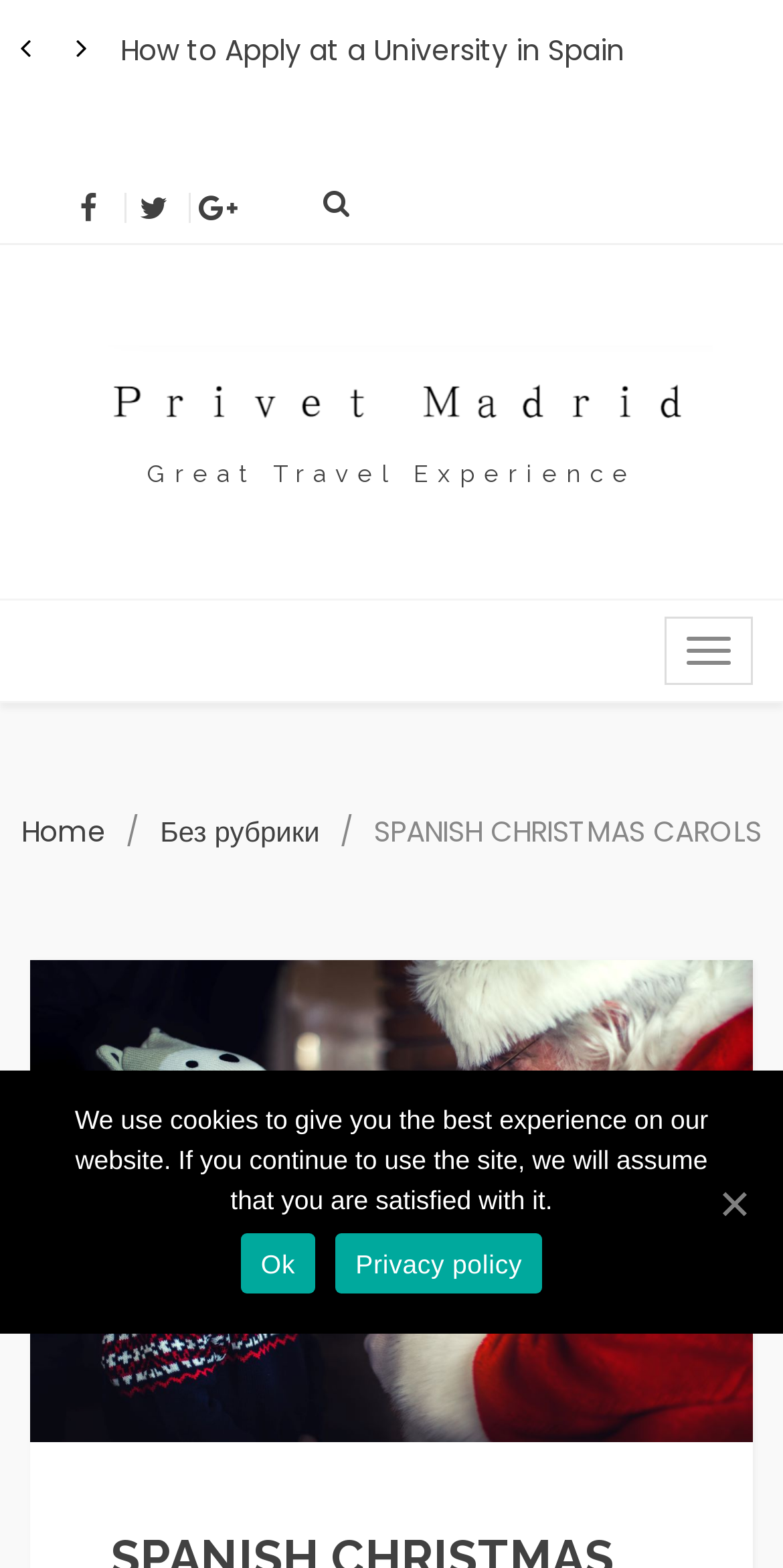Create a detailed description of the webpage's content and layout.

The webpage is about Spanish Christmas carols, with a focus on the festive season in Spain. At the top left, there is a link to "AVA GARDNER IN MADRID" and three social media icons represented by Unicode characters. Below these, there is a link to "Privetmadrid.com" accompanied by an image of the same name. 

To the right of the image, the text "Great Travel Experience" is displayed. A "MENU" button is located at the top right corner. Below the top section, there is a navigation menu with links to "Home", a separator, and "Без рубрики" (which means "Without category" in Russian). 

The main content of the page is headed by the title "SPANISH CHRISTMAS CAROLS" in a strong font, which is centered on the page. Below the title, there is a large figure or image that takes up most of the width of the page. 

At the bottom of the page, there is a "Cookie Notice" banner that spans the entire width. The banner contains a message about the use of cookies on the website, with links to "Ok" and "Privacy policy" on the left and right sides, respectively. Another "Ok" link is located at the bottom right corner of the banner.